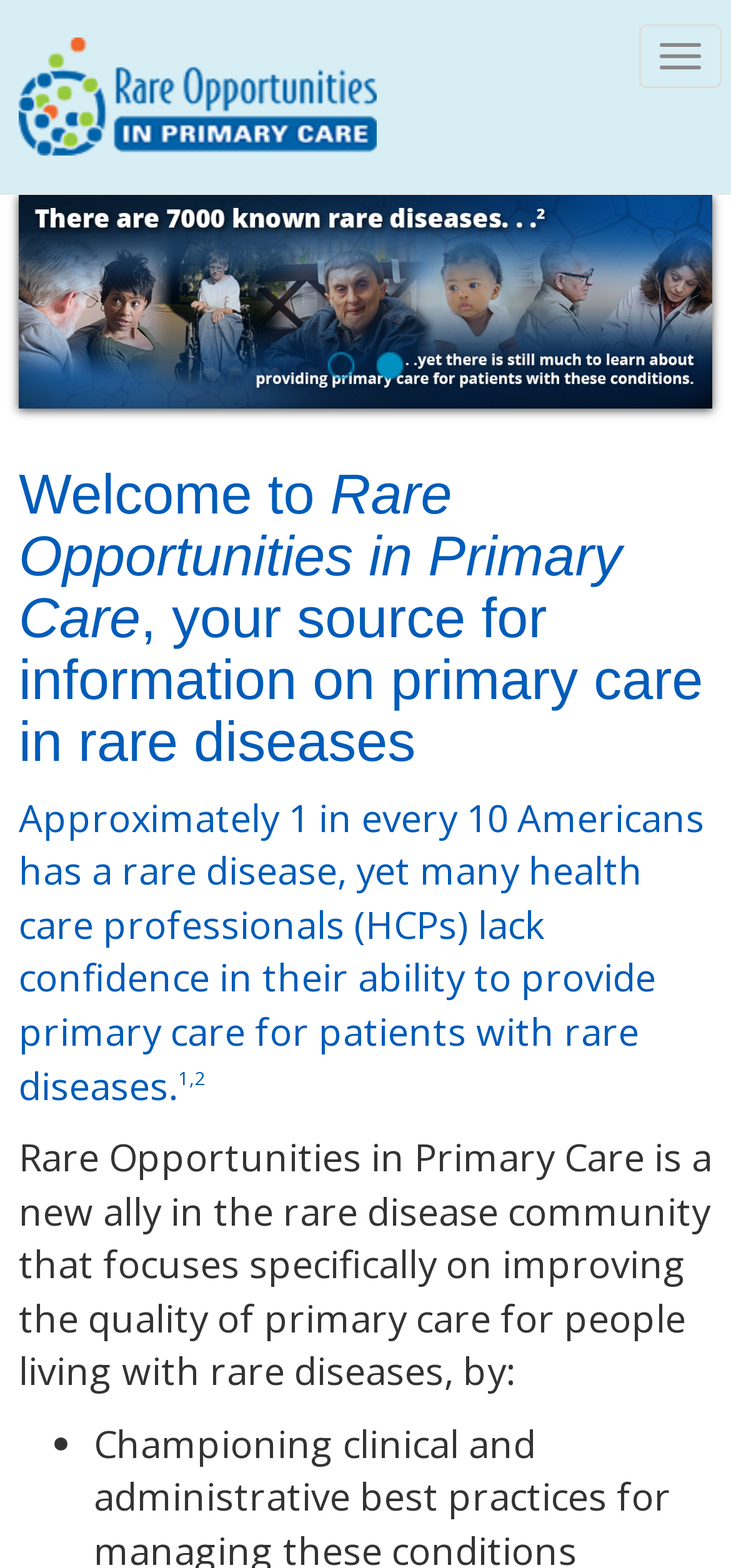For the given element description 2, determine the bounding box coordinates of the UI element. The coordinates should follow the format (top-left x, top-left y, bottom-right x, bottom-right y) and be within the range of 0 to 1.

[0.505, 0.222, 0.562, 0.248]